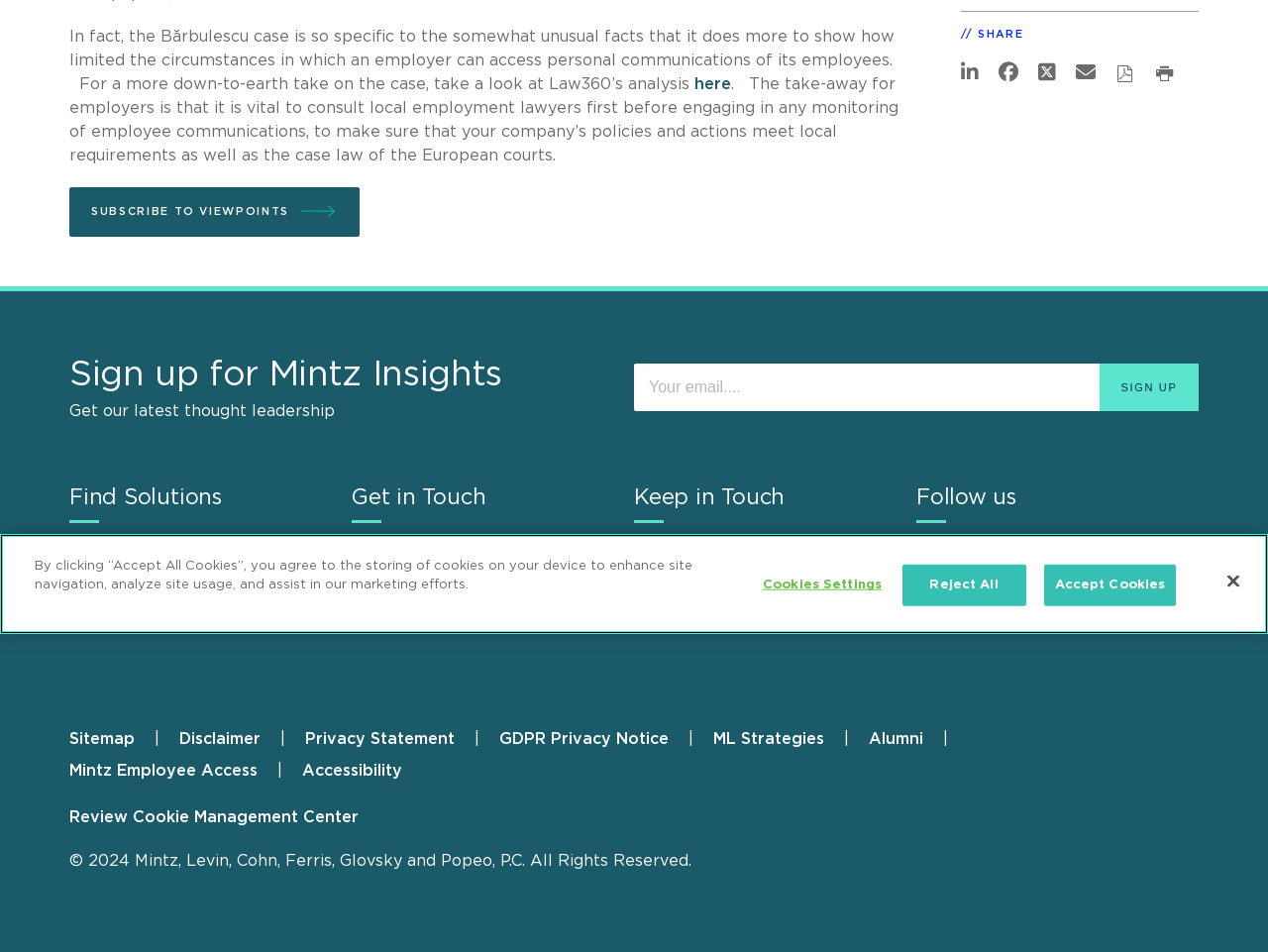Provide the bounding box coordinates of the HTML element this sentence describes: "Mintz Employee Access".

[0.055, 0.801, 0.203, 0.818]